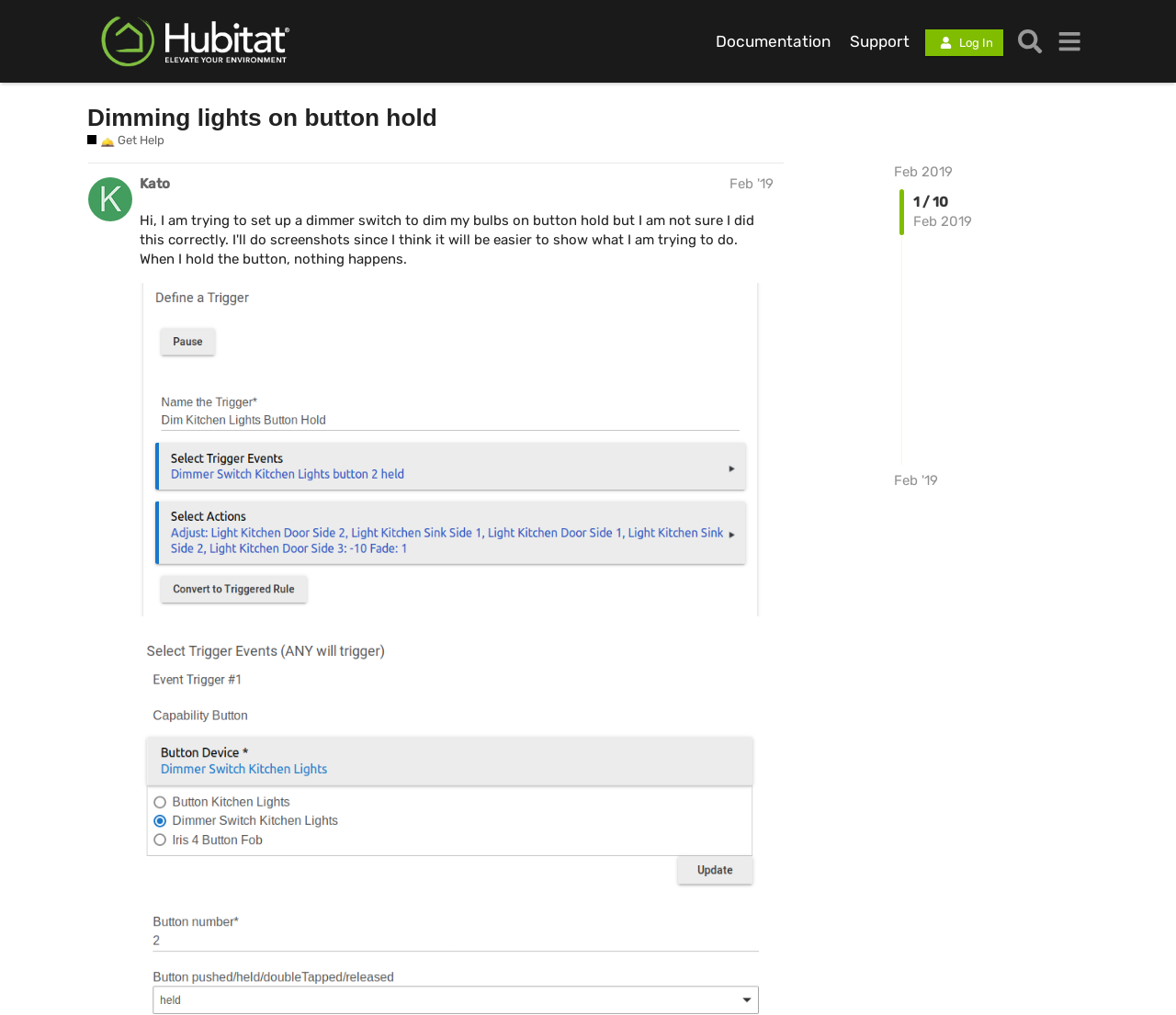Please give the bounding box coordinates of the area that should be clicked to fulfill the following instruction: "Check the 'Support' page". The coordinates should be in the format of four float numbers from 0 to 1, i.e., [left, top, right, bottom].

[0.714, 0.026, 0.781, 0.055]